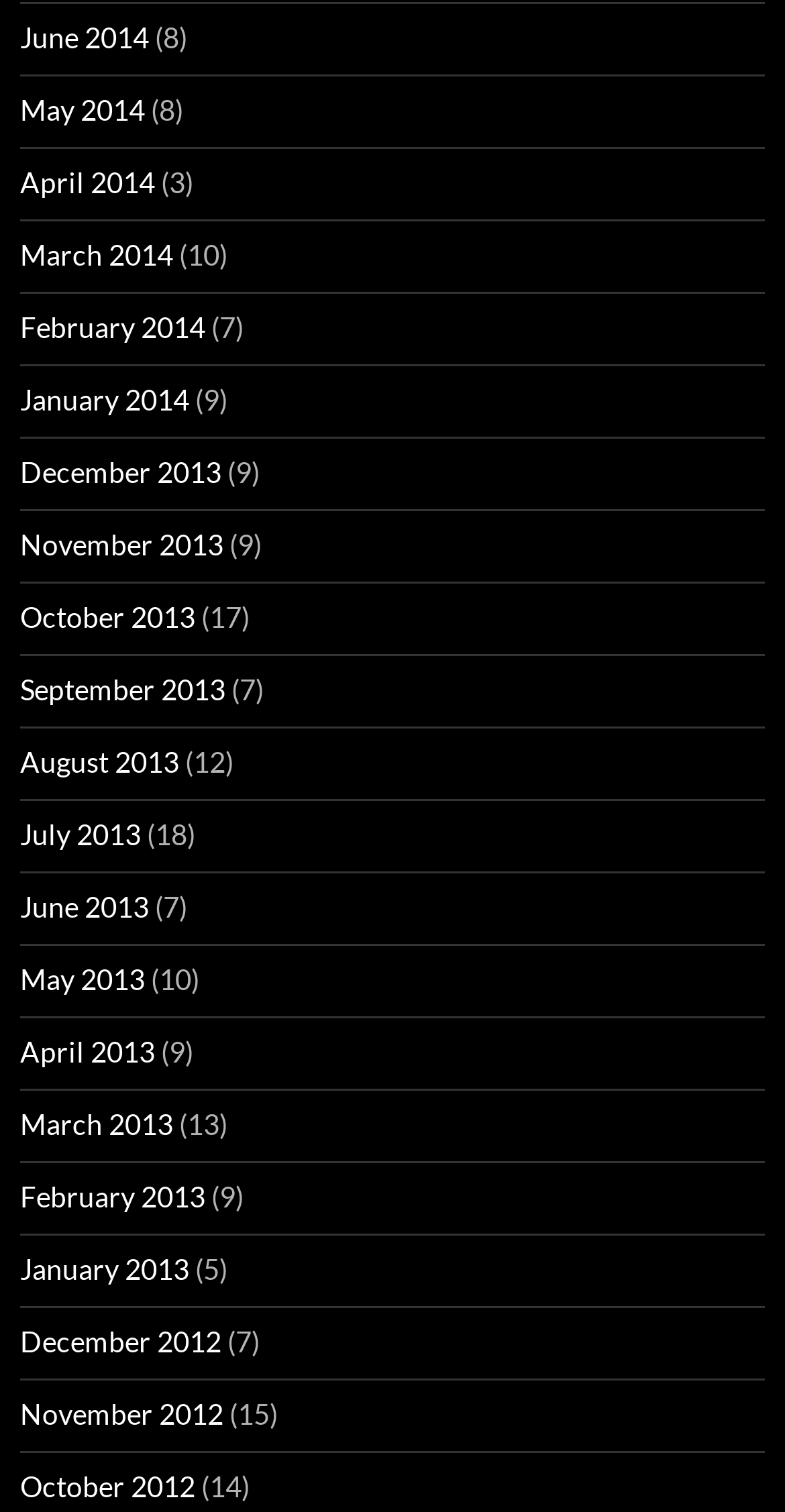Please determine the bounding box coordinates of the element to click on in order to accomplish the following task: "view March 2014". Ensure the coordinates are four float numbers ranging from 0 to 1, i.e., [left, top, right, bottom].

[0.026, 0.158, 0.221, 0.18]